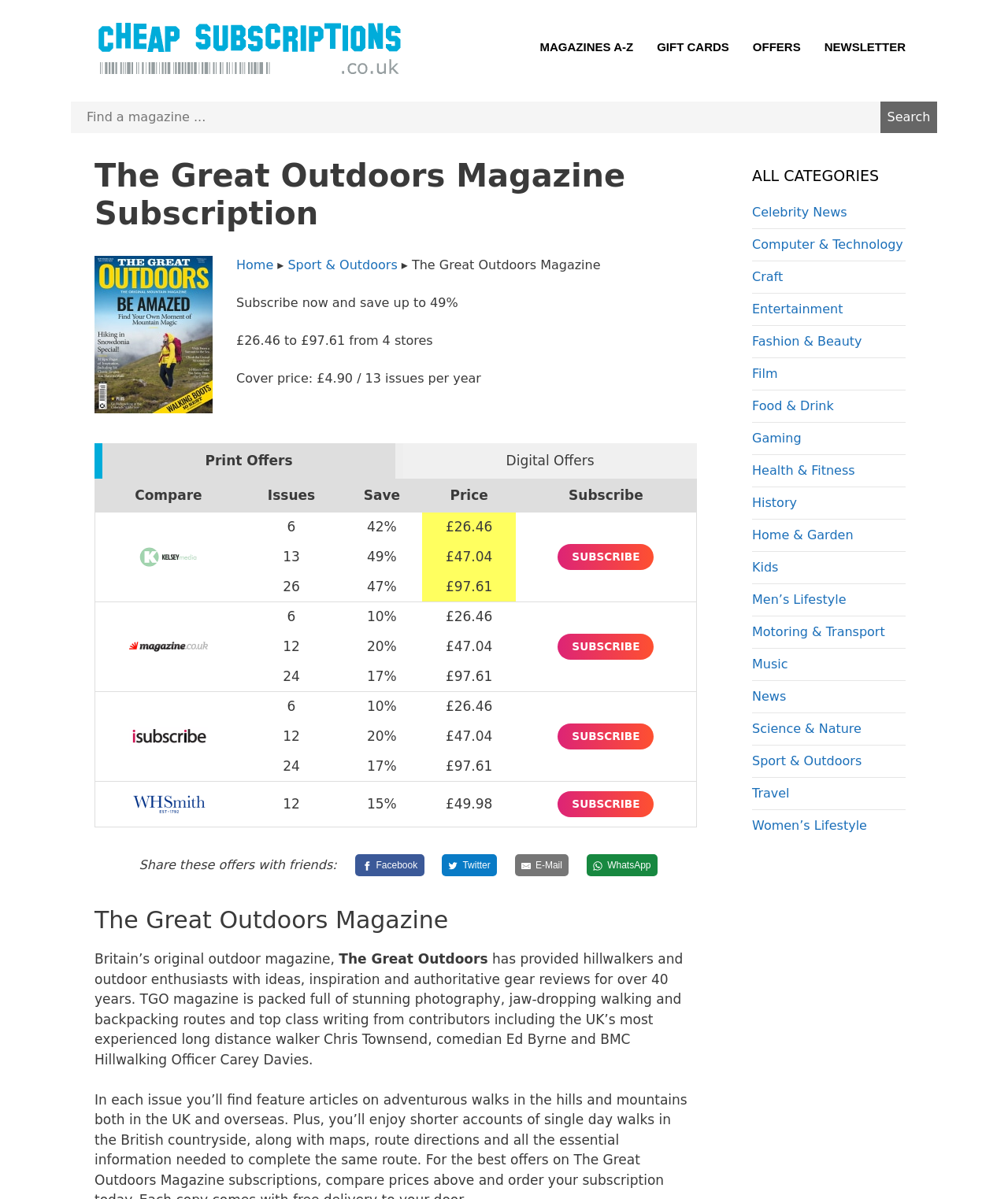What is the discount offered by Kelsey Media?
Provide a detailed and extensive answer to the question.

I found the answer by looking at the table row that contains the text 'Kelsey Media' and the discount percentage '42%' which suggests that Kelsey Media offers a 42% discount.